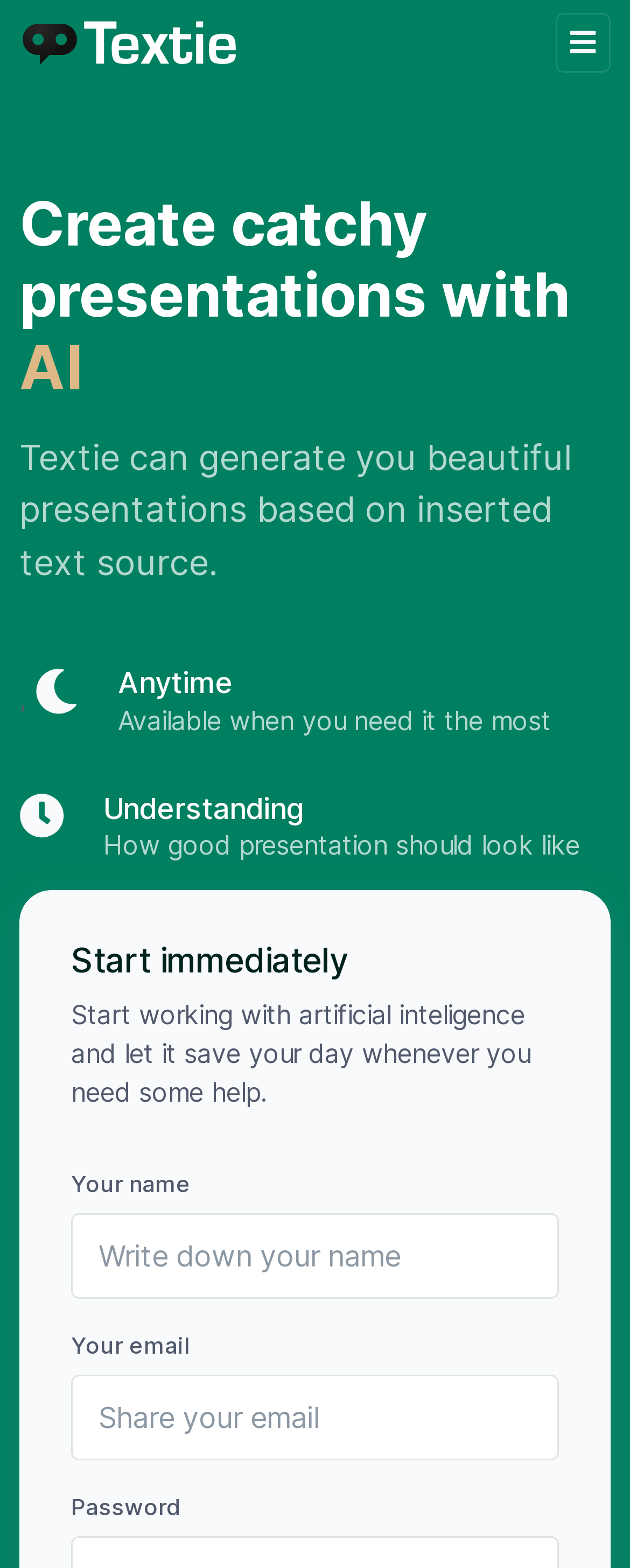What is the availability of Textie AI?
Give a single word or phrase as your answer by examining the image.

Anytime